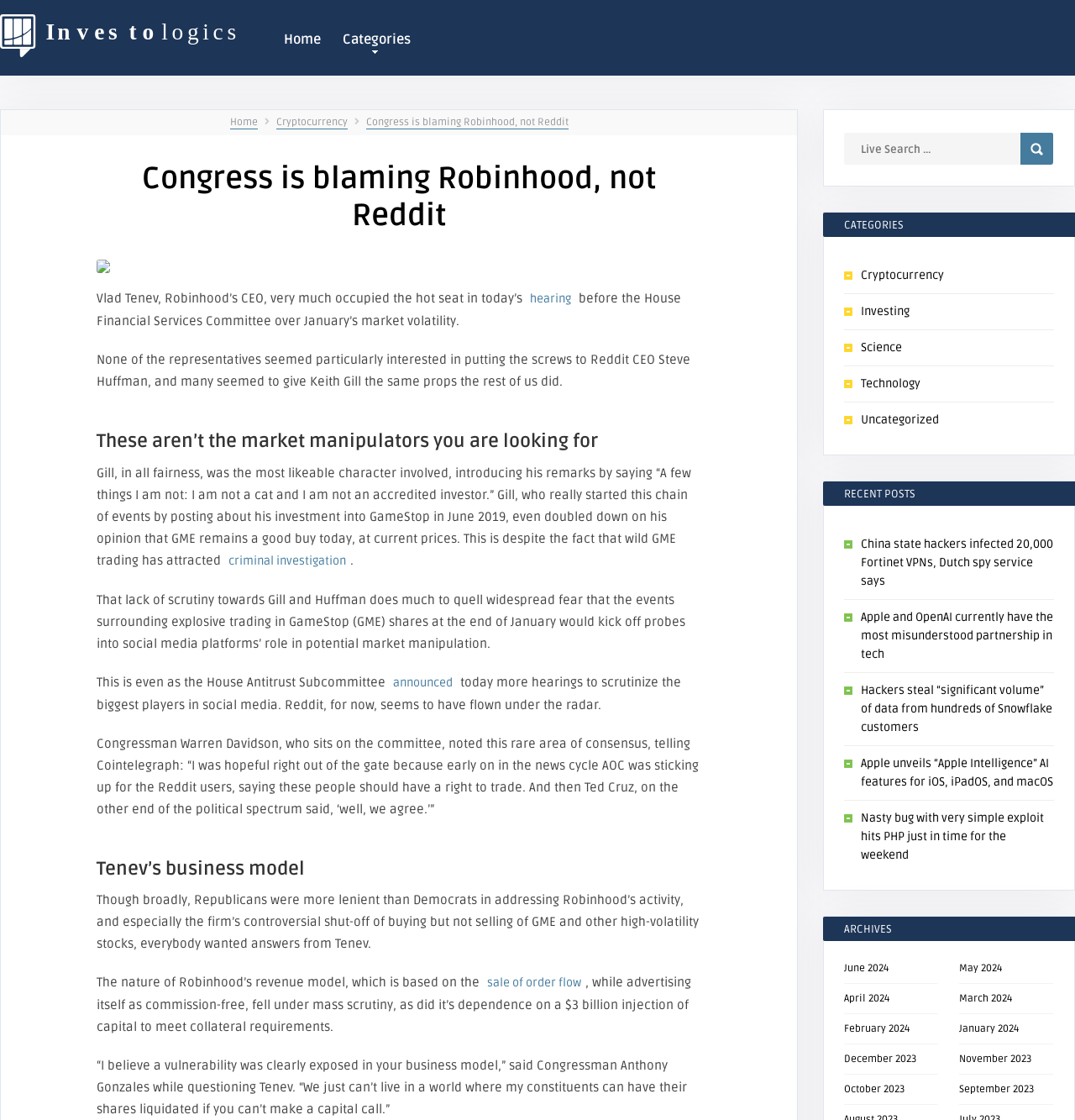Please indicate the bounding box coordinates of the element's region to be clicked to achieve the instruction: "Search for something". Provide the coordinates as four float numbers between 0 and 1, i.e., [left, top, right, bottom].

[0.785, 0.119, 0.949, 0.147]